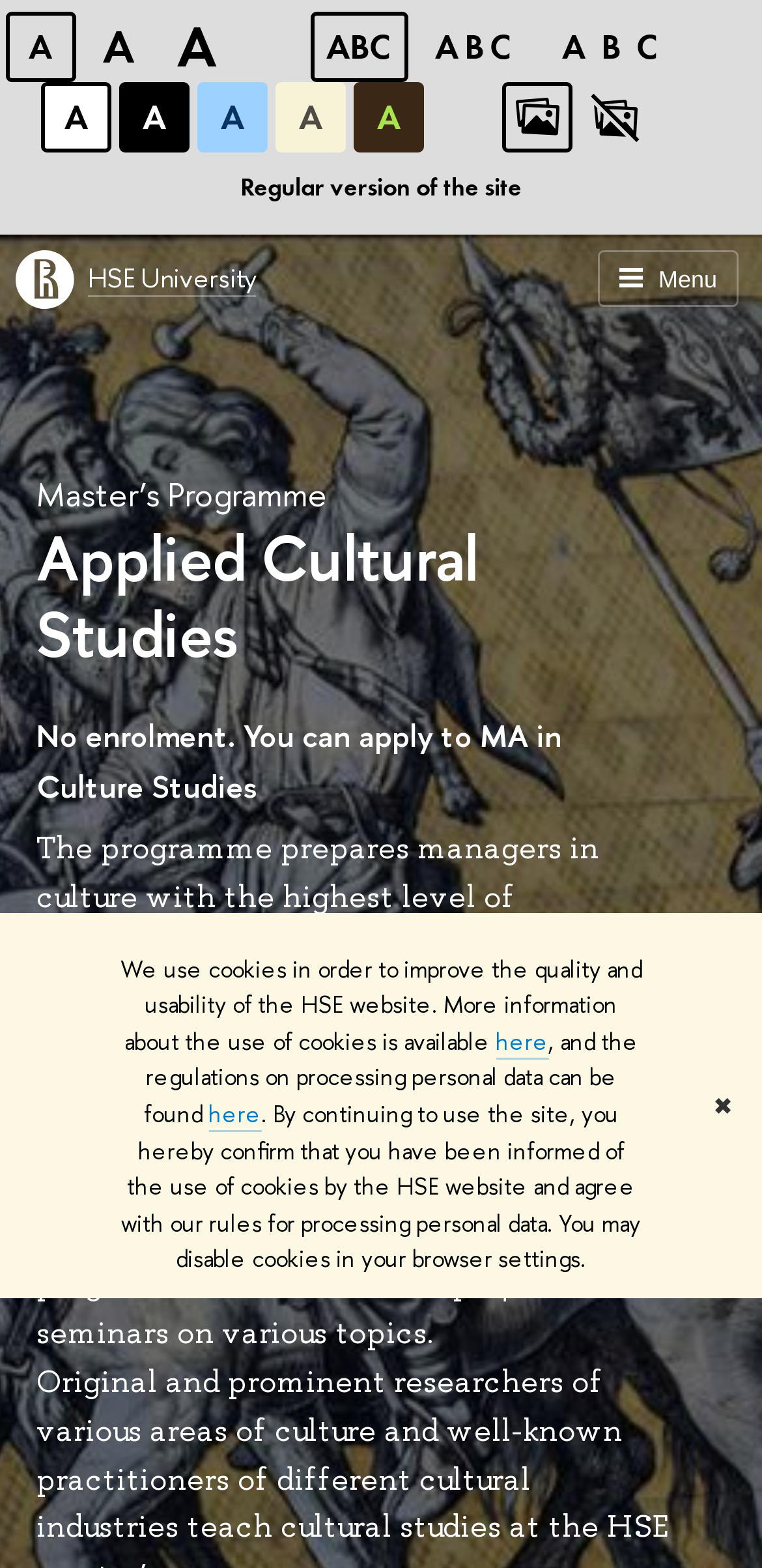Articulate a complete and detailed caption of the webpage elements.

The webpage is about the Master's Programme in Applied Cultural Studies at HSE University. At the top, there is a notification about the use of cookies on the website, with links to more information and regulations on personal data processing. This notification is positioned near the top center of the page. 

On the top left, there are three language options: "A", "ABC", and "А". Below these options, there is a text "Regular version of the site". 

On the top right, there is a menu button with an image of three horizontal lines, and a "Menu" text next to it. 

Below the menu button, there is a table with a link to "HSE University" on the left and the programme title "Master’s Programme in Applied Cultural Studies" on the right. 

The main content of the page starts with a heading "Applied Cultural Studies" followed by a text describing the programme, which prepares managers in culture with high-level management skills and a broad cultural outlook. The programme also offers vocational trainings in Moscow galleries, exhibition centers, and museums, as well as research and project seminars on various topics. 

Additionally, there is a notice stating that there is no enrolment, but one can apply to MA in Culture Studies.